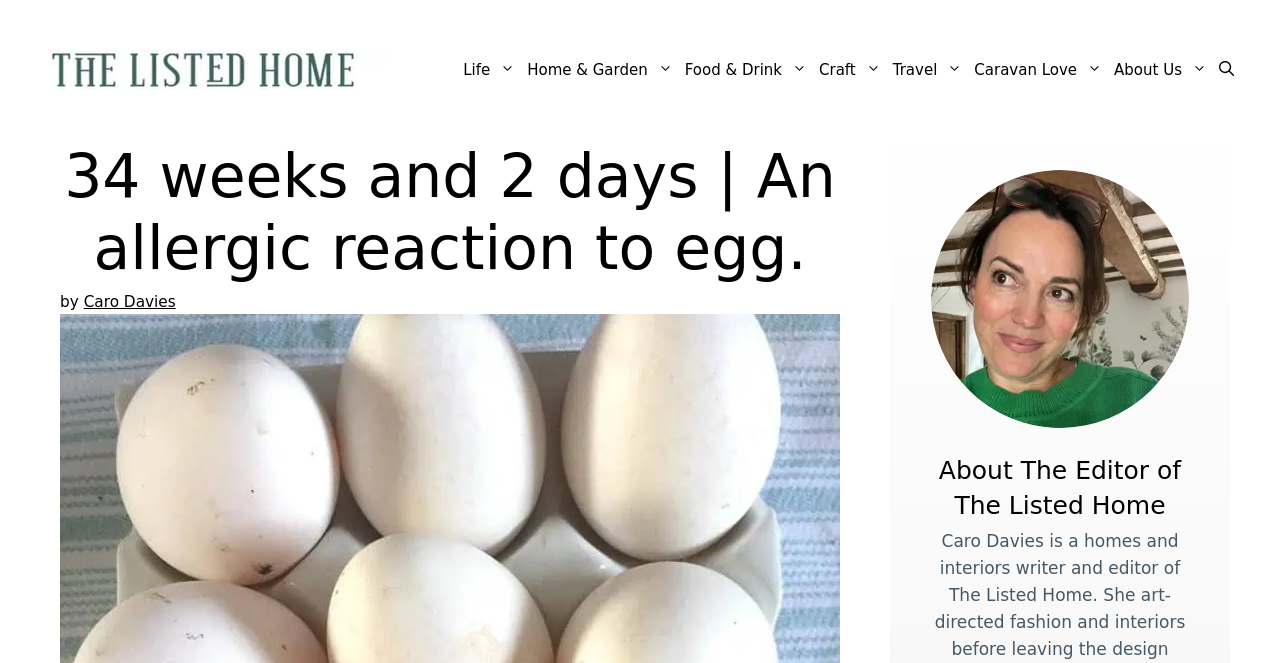Please indicate the bounding box coordinates for the clickable area to complete the following task: "search for something". The coordinates should be specified as four float numbers between 0 and 1, i.e., [left, top, right, bottom].

[0.948, 0.06, 0.969, 0.15]